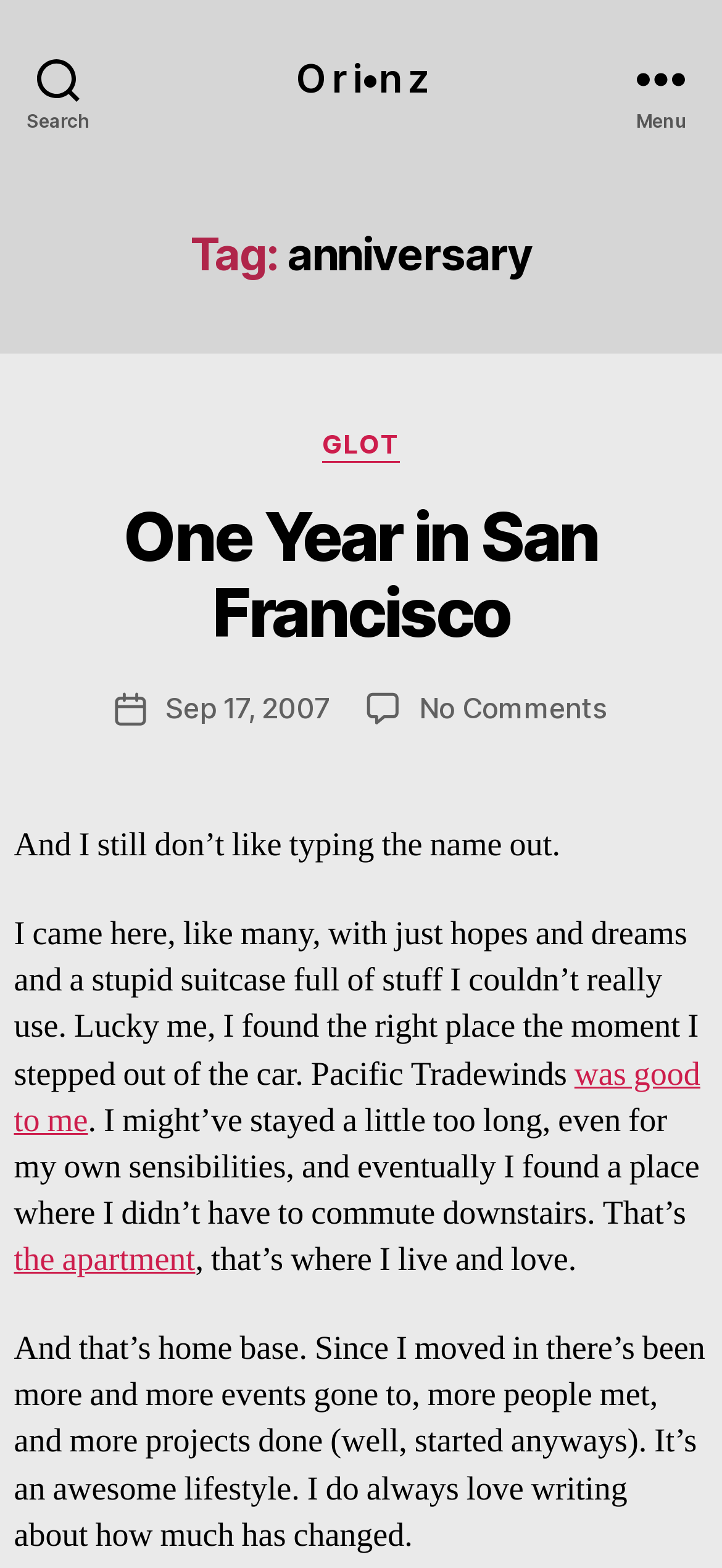Please determine the bounding box coordinates of the clickable area required to carry out the following instruction: "View Orin Zebest's profile". The coordinates must be four float numbers between 0 and 1, represented as [left, top, right, bottom].

[0.565, 0.348, 0.596, 0.583]